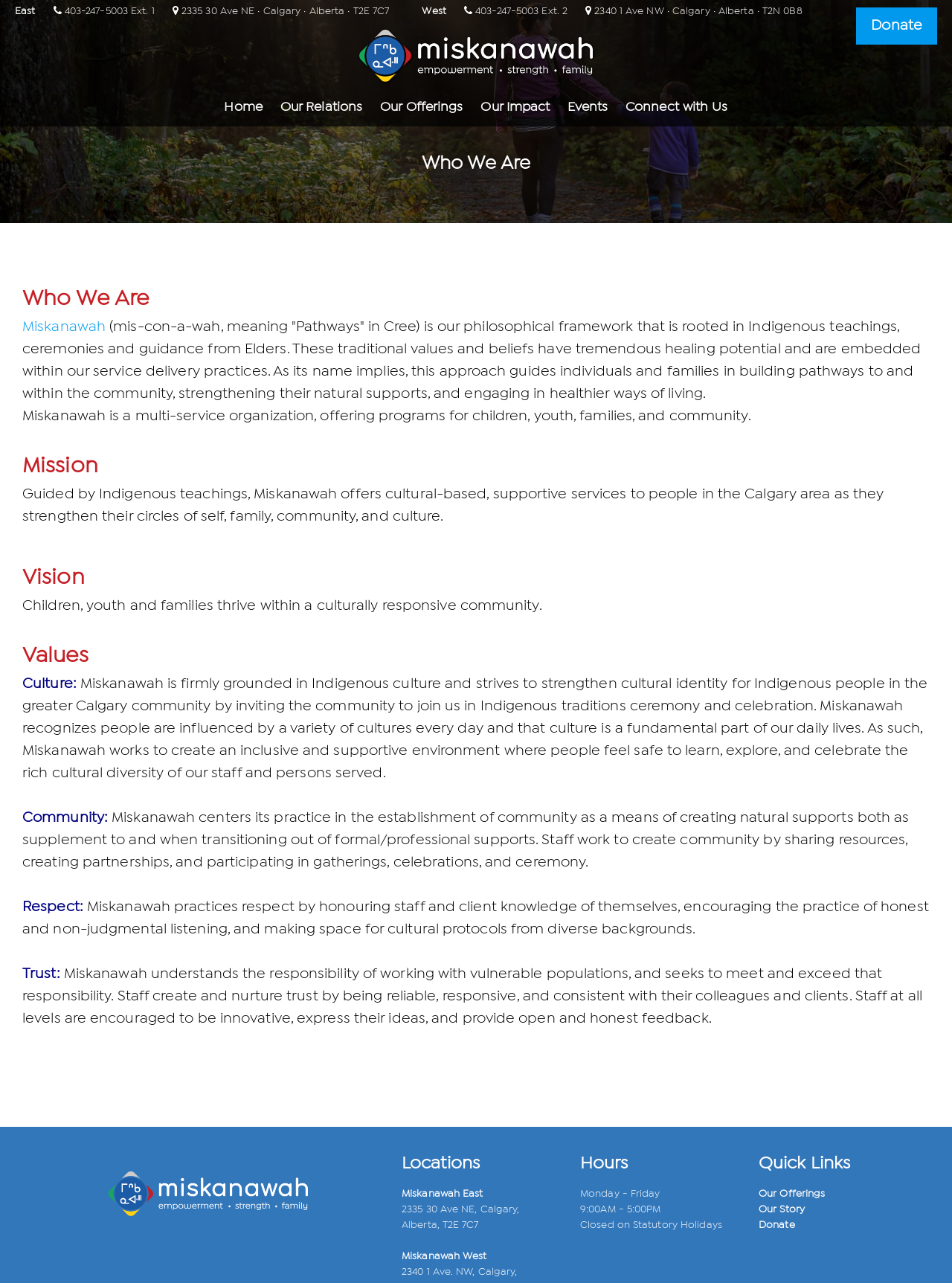Identify the bounding box coordinates of the element to click to follow this instruction: 'Donate to Miskanawah'. Ensure the coordinates are four float values between 0 and 1, provided as [left, top, right, bottom].

[0.915, 0.015, 0.969, 0.025]